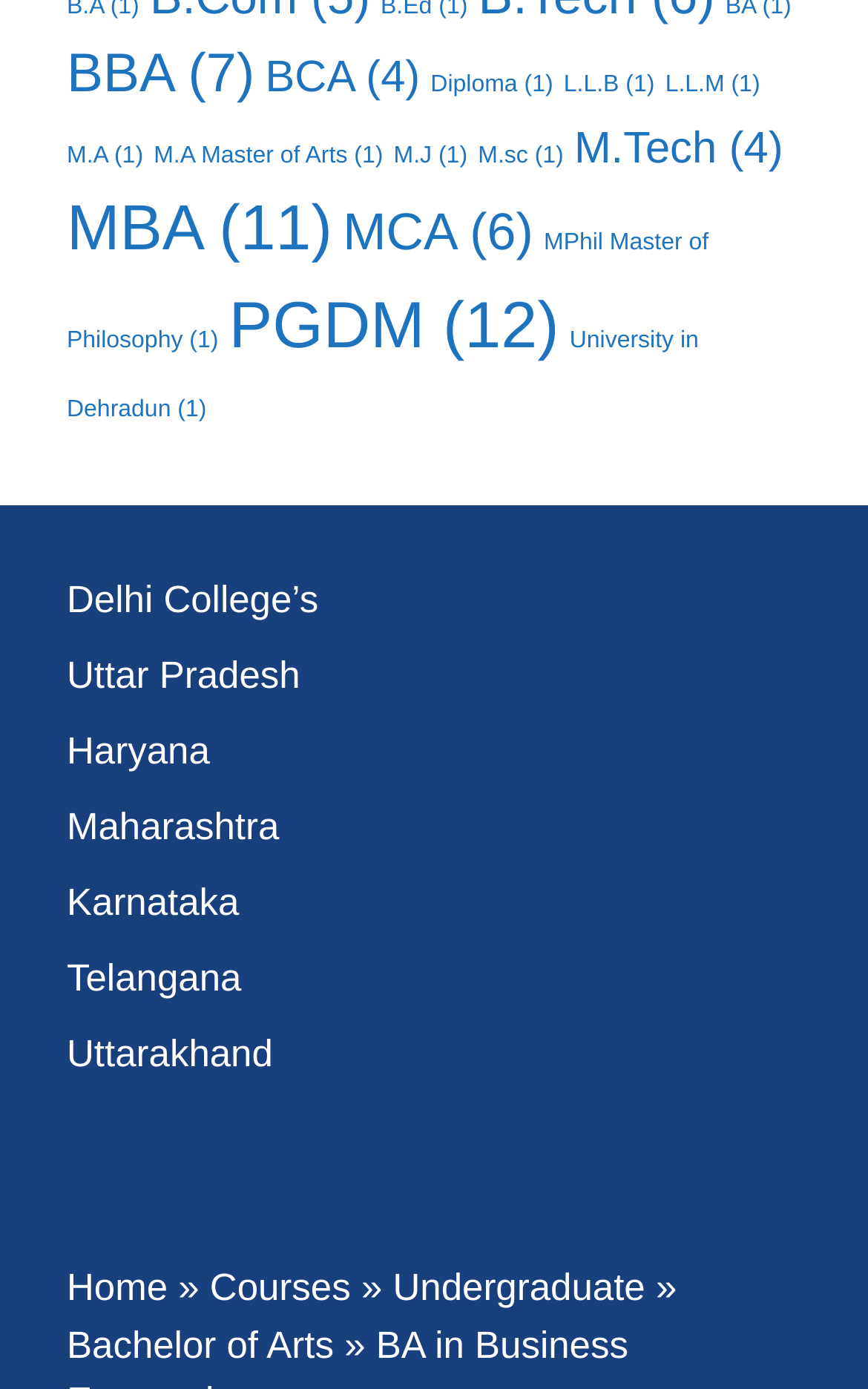What is the purpose of the links at the bottom of the webpage?
Kindly offer a detailed explanation using the data available in the image.

The links at the bottom of the webpage, such as 'Home', 'Courses', 'Undergraduate', and others, appear to be navigation links that allow users to navigate to different sections of the website, suggesting that their purpose is to facilitate navigation.